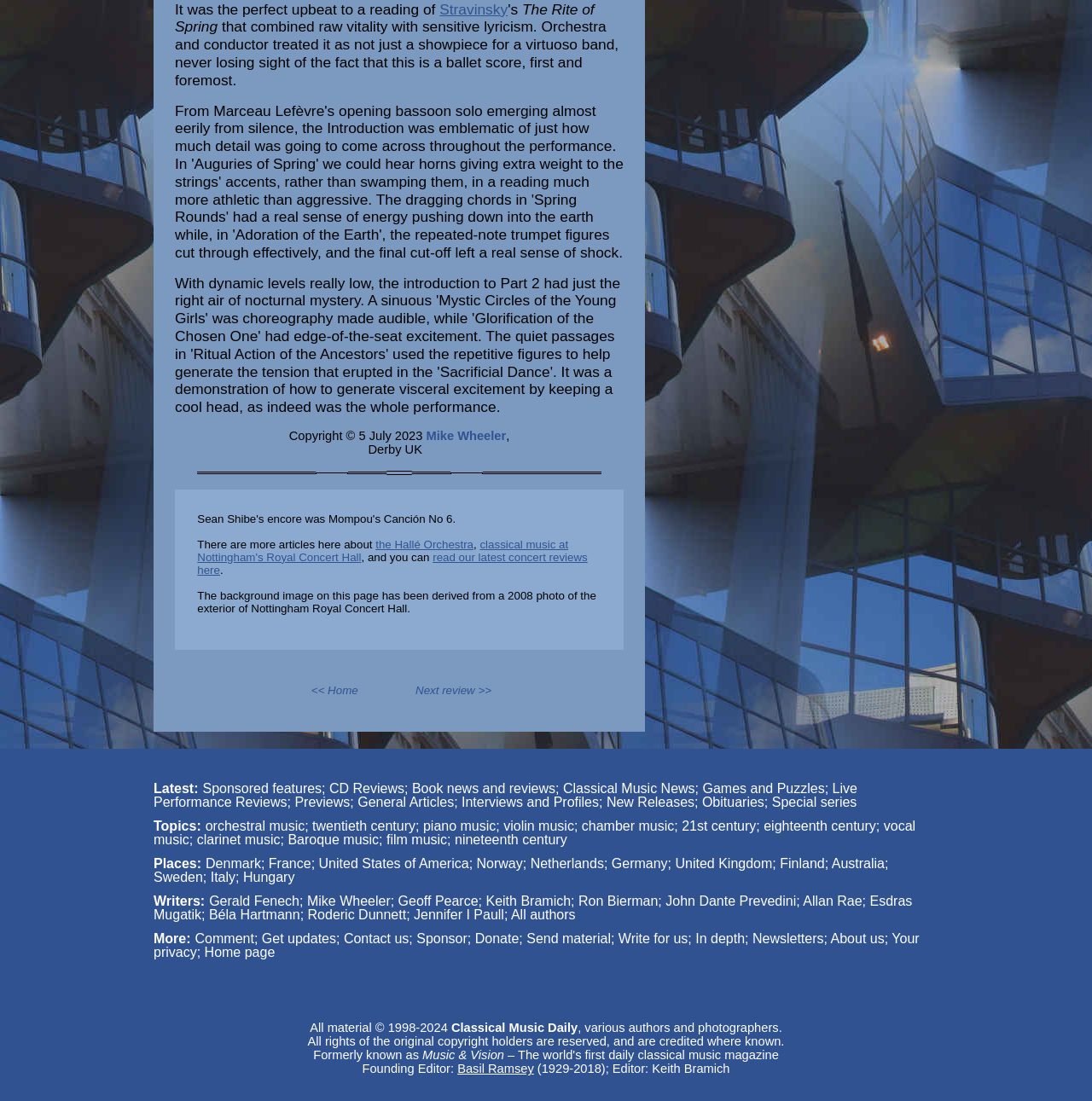Please locate the bounding box coordinates of the element that should be clicked to complete the given instruction: "Go to the home page".

[0.285, 0.621, 0.328, 0.633]